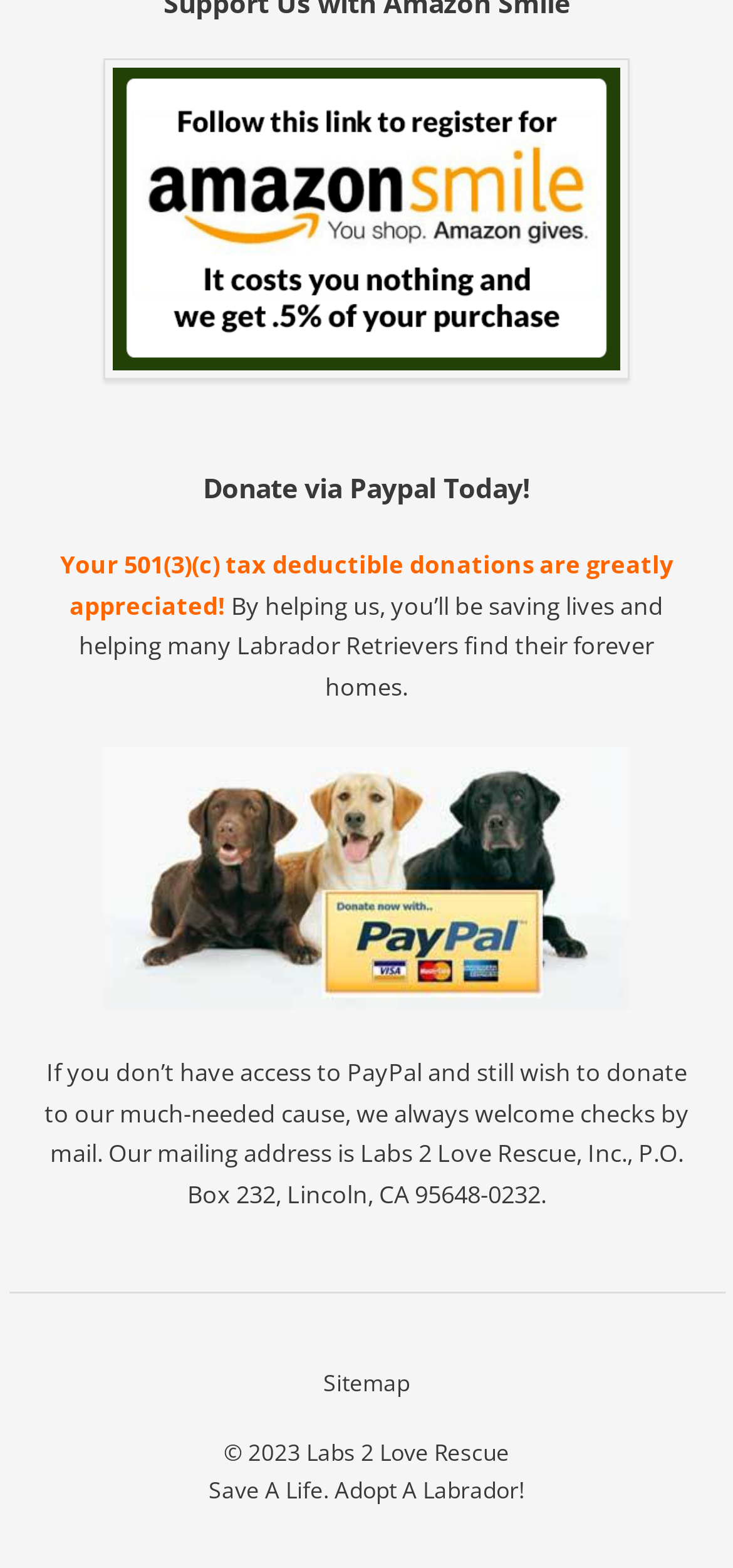What is the alternative way to donate?
Look at the image and answer the question with a single word or phrase.

Checks by mail